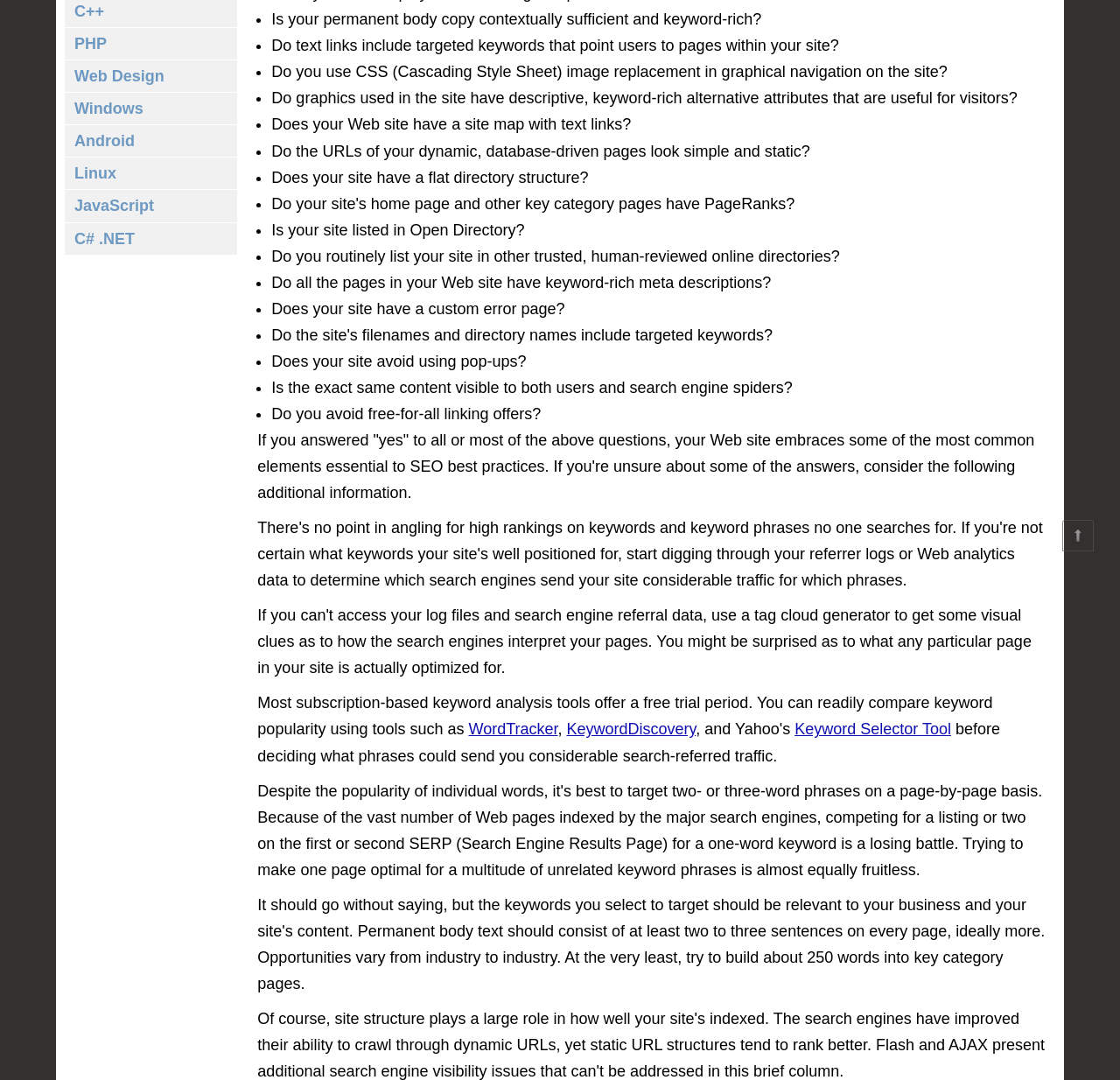Given the element description Salzburg, identify the bounding box coordinates for the UI element on the webpage screenshot. The format should be (top-left x, top-left y, bottom-right x, bottom-right y), with values between 0 and 1.

None